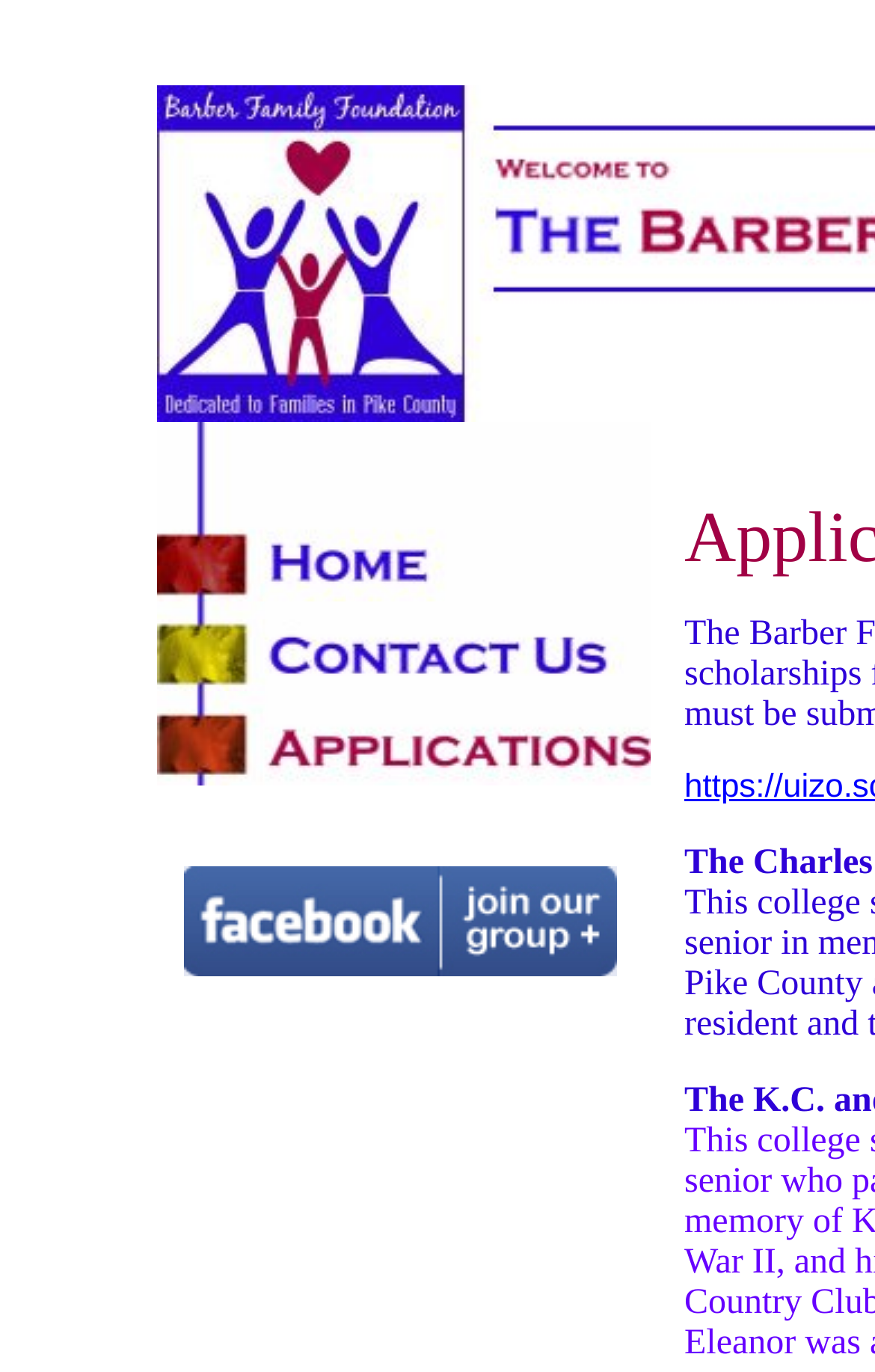Utilize the details in the image to thoroughly answer the following question: What is the vertical position of the first link?

By comparing the y1 and y2 coordinates of the link elements, I found that the first link has a smaller y1 value than the second link, indicating that it is positioned above the second link.